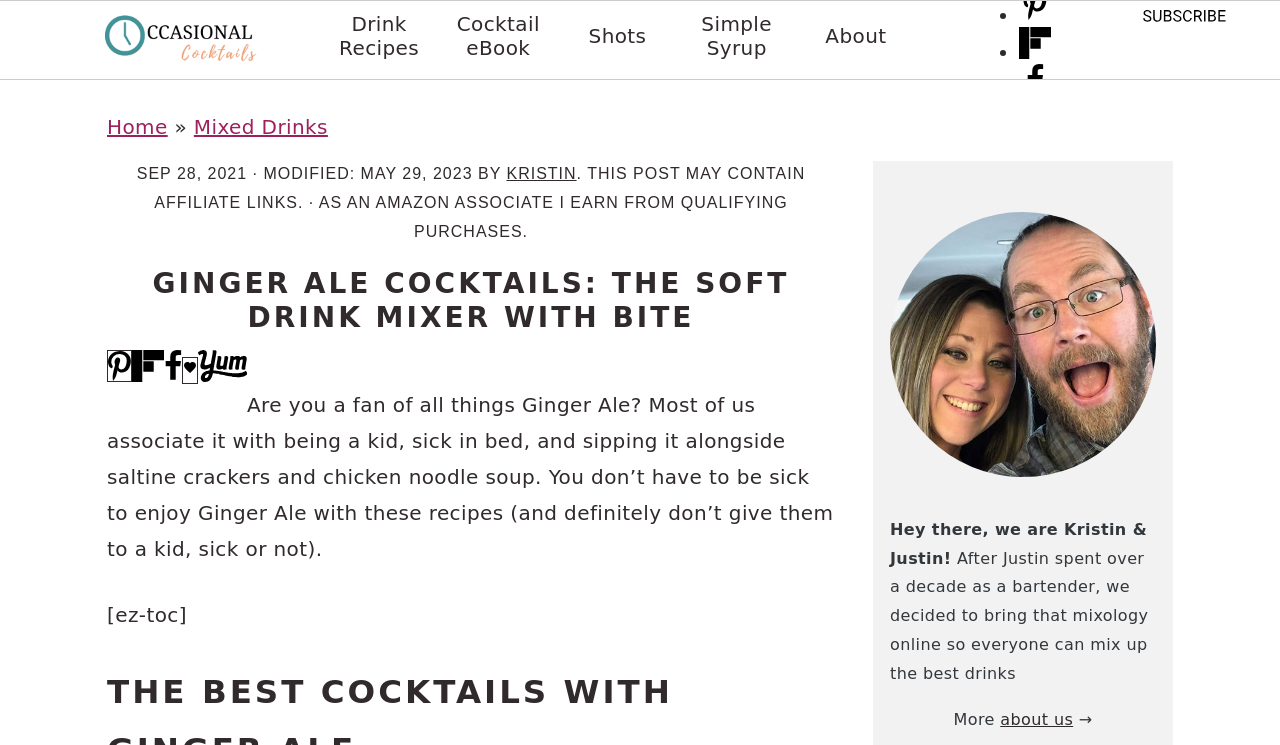Identify the main heading of the webpage and provide its text content.

GINGER ALE COCKTAILS: THE SOFT DRINK MIXER WITH BITE